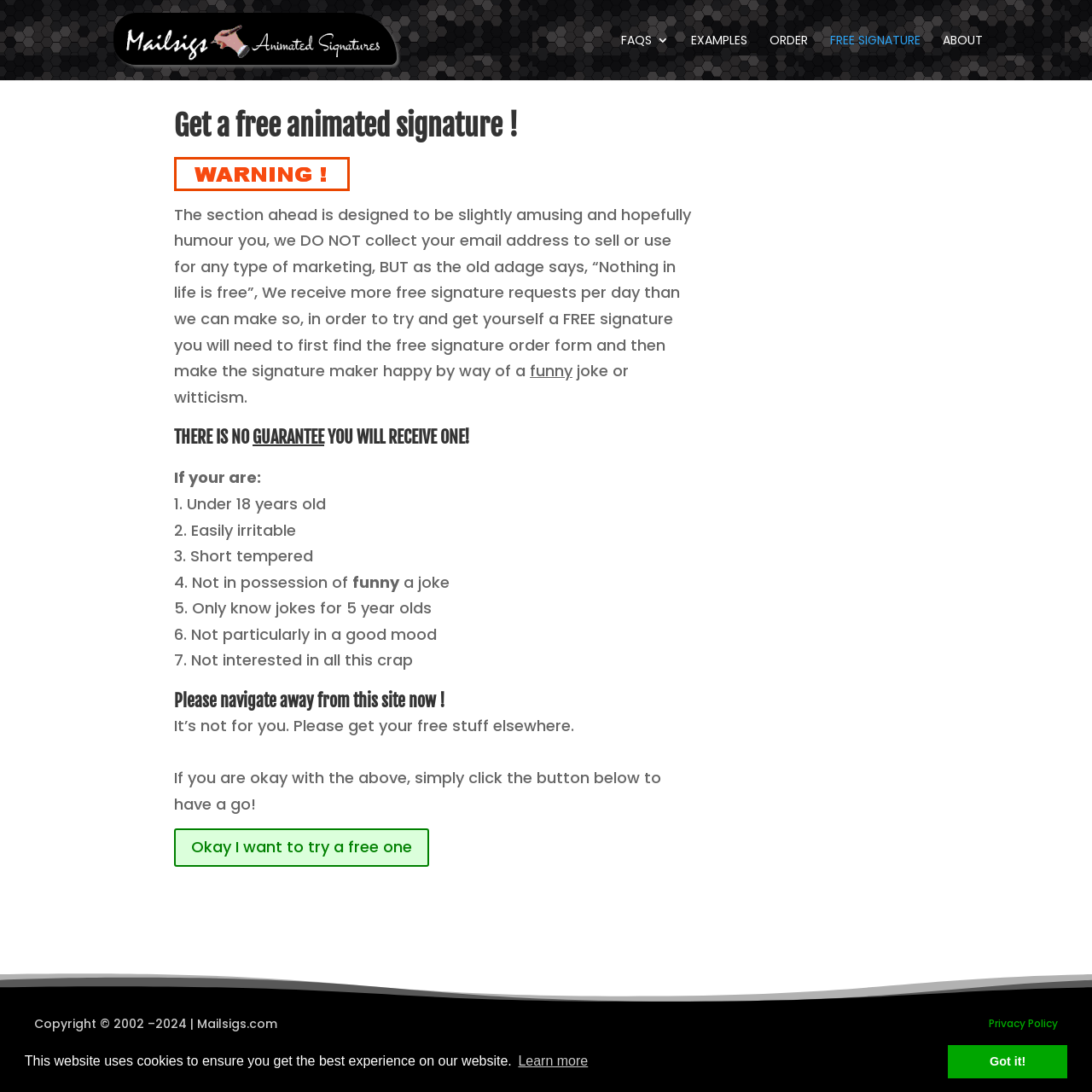Using the description: "aria-label="Advertisement" name="aswift_1" title="Advertisement"", identify the bounding box of the corresponding UI element in the screenshot.

[0.718, 0.121, 0.9, 0.59]